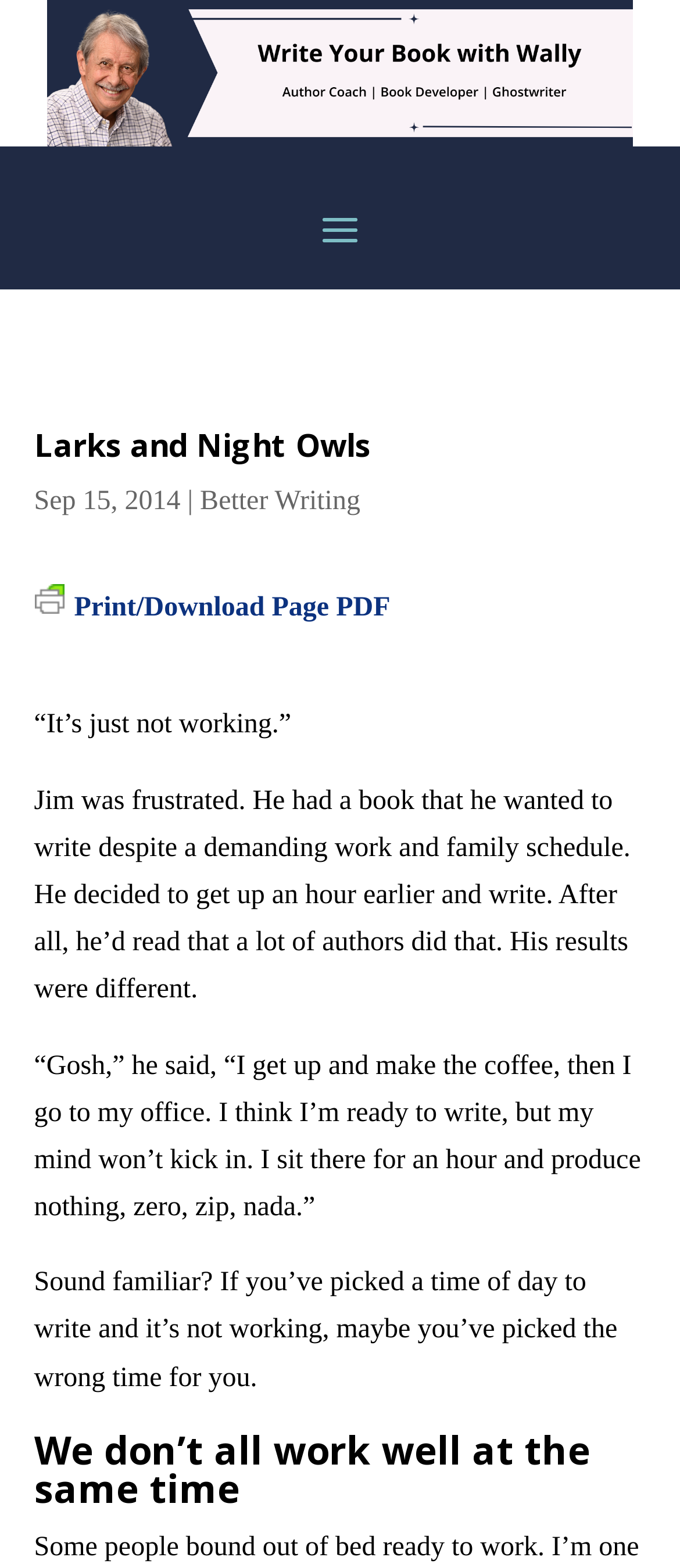Using the description "Print/Download Page PDF", predict the bounding box of the relevant HTML element.

[0.05, 0.373, 0.574, 0.403]